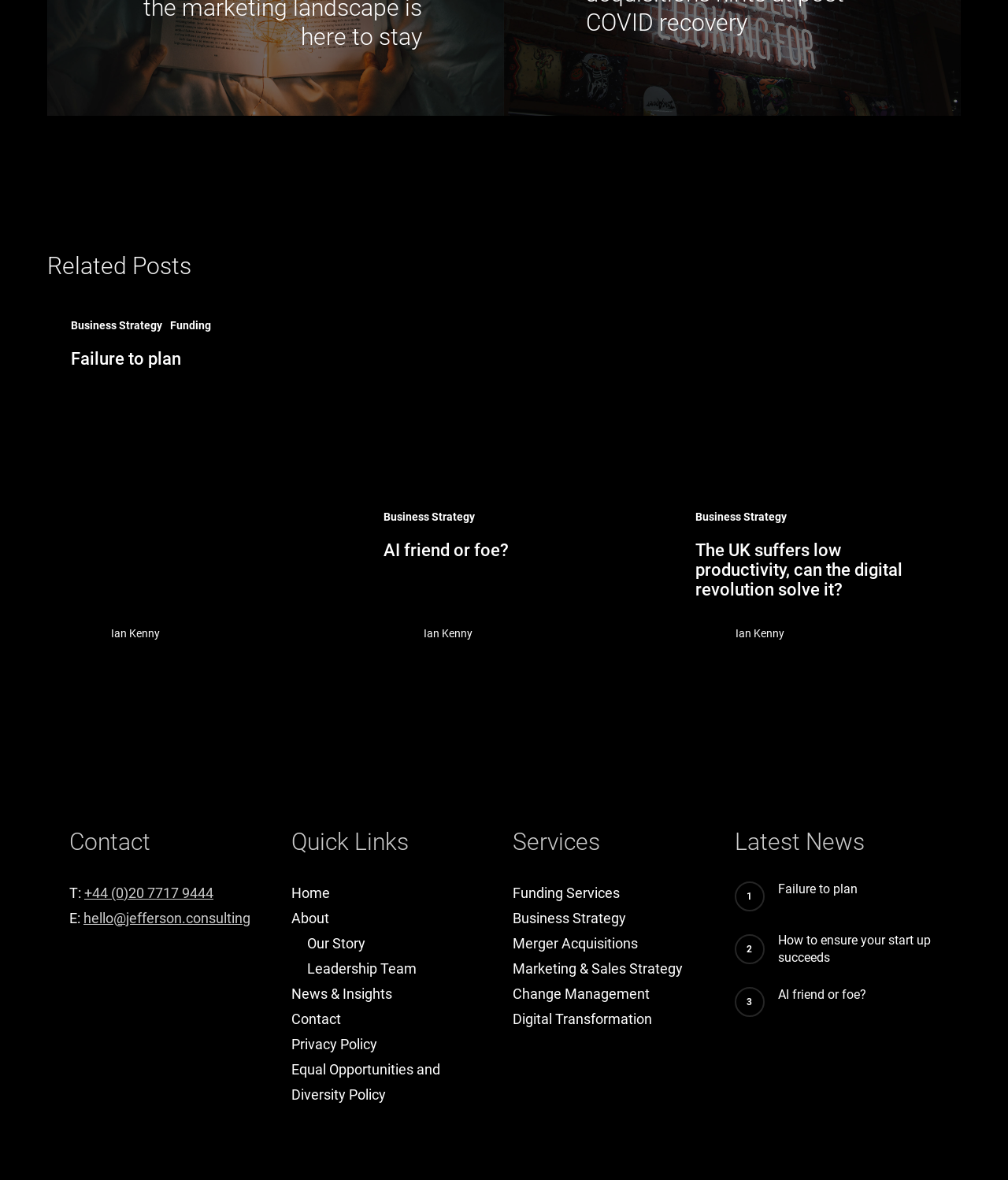Please locate the bounding box coordinates for the element that should be clicked to achieve the following instruction: "Click on 'Business Strategy'". Ensure the coordinates are given as four float numbers between 0 and 1, i.e., [left, top, right, bottom].

[0.07, 0.27, 0.161, 0.283]